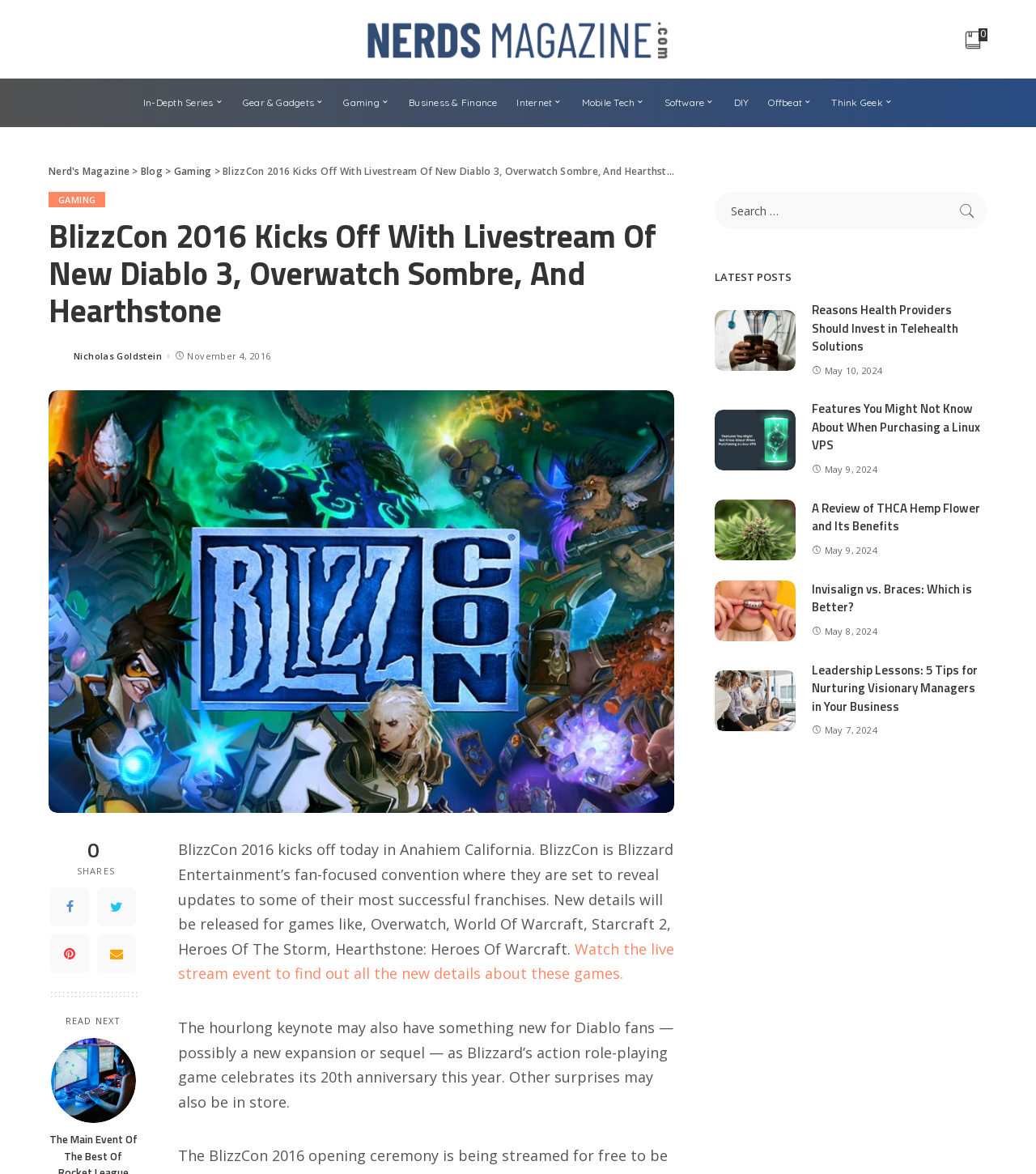Ascertain the bounding box coordinates for the UI element detailed here: "Gaming". The coordinates should be provided as [left, top, right, bottom] with each value being a float between 0 and 1.

[0.168, 0.14, 0.204, 0.152]